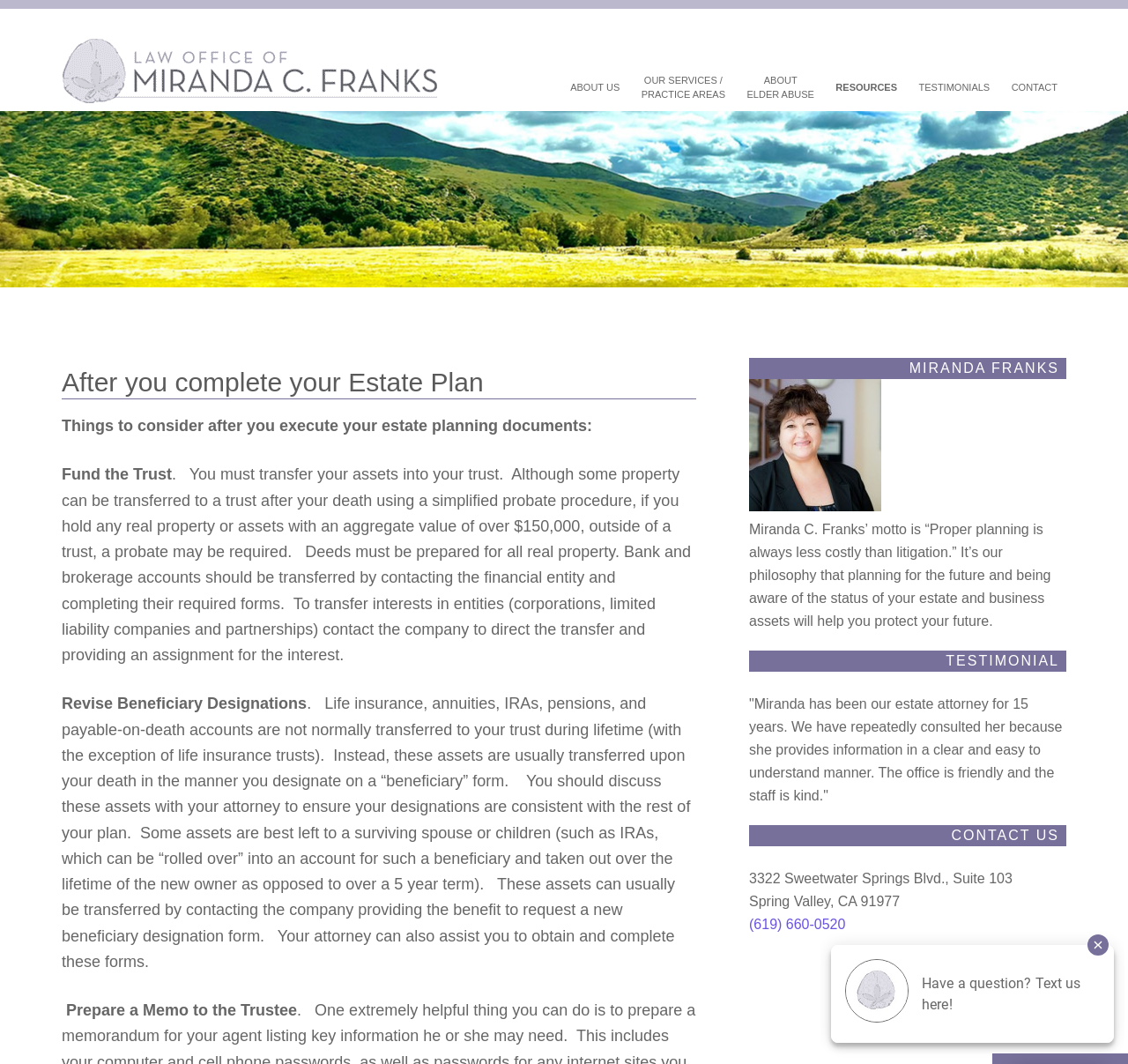What is the phone number of the law office?
Look at the screenshot and give a one-word or phrase answer.

(619) 660-0520